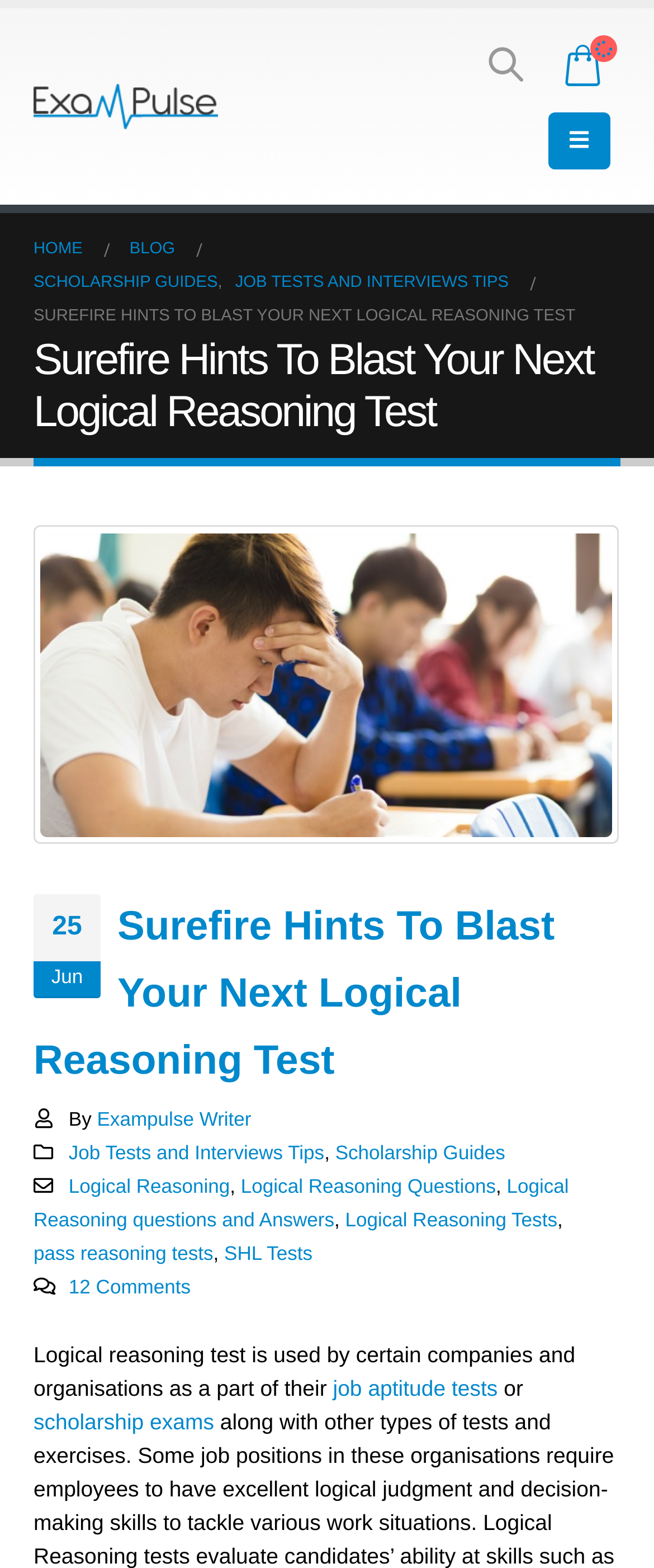Please answer the following question as detailed as possible based on the image: 
What is the topic of the article?

The topic of the article can be inferred from the heading 'Surefire Hints To Blast Your Next Logical Reasoning Test' and the various links and text related to logical reasoning tests throughout the webpage.